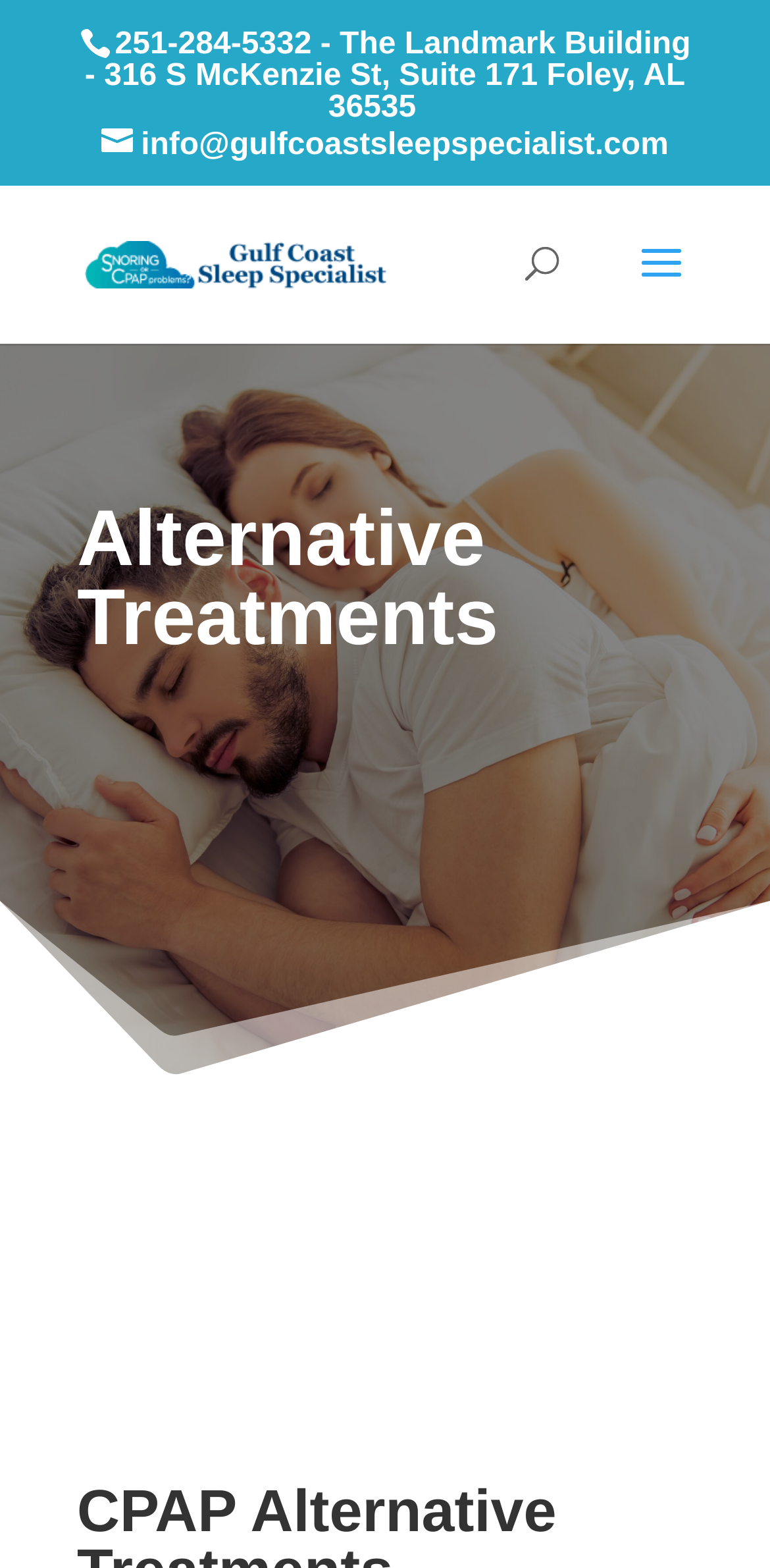Using the webpage screenshot, locate the HTML element that fits the following description and provide its bounding box: "alt="gulfcoastsleepspecialist"".

[0.11, 0.157, 0.51, 0.177]